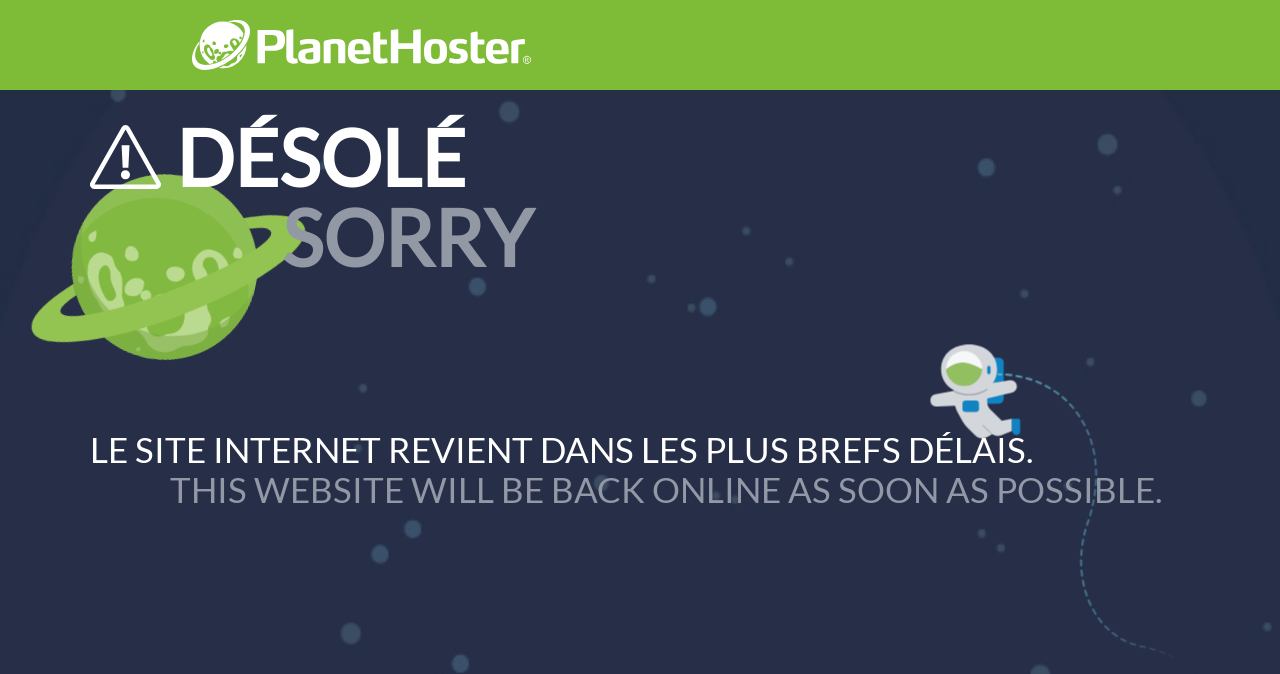Give a detailed account of the webpage's layout and content.

The webpage is titled "PlanetHoster - Suspendu" and features a logo of PlanetHoster at the top left corner. Below the logo, there is a main section that occupies most of the page. Within this section, there is an image of a green planet at the top left, followed by an "Erreur" image and a heading that reads "DÉSOLÉ" in French, which is positioned at the top center of the page. 

To the right of the "Erreur" image, there is a heading that reads "SORRY" in English. Below these elements, there are two headings that convey a message in both French and English. The French heading reads "LE SITE INTERNET REVIENT DANS LES PLUS BREFS DÉLAIS," which translates to "The website will be back online as soon as possible." The English heading below it reads "THIS WEBSITE WILL BE BACK ONLINE AS SOON AS POSSIBLE." These headings are centered and occupy the majority of the page's width.